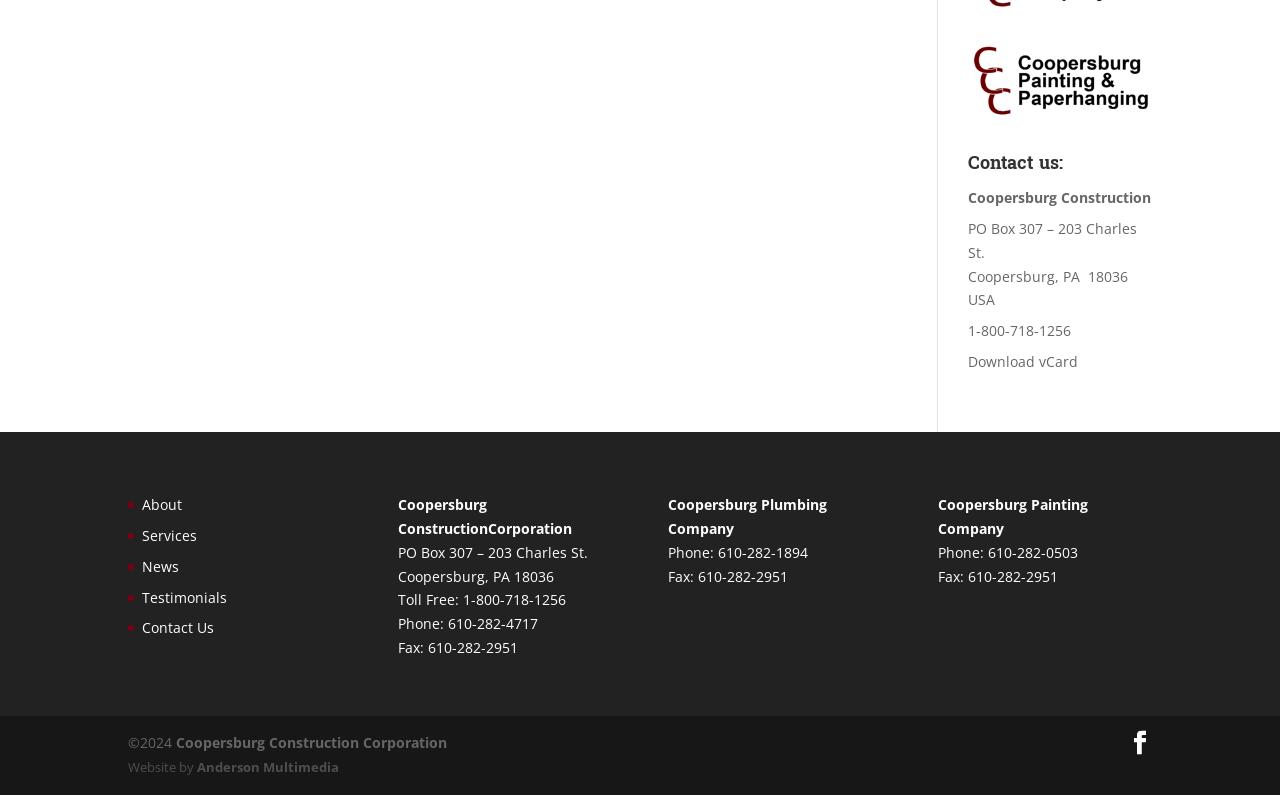What is the fax number for Coopersburg Construction?
Deliver a detailed and extensive answer to the question.

The fax number can be found in the StaticText element with the text 'Fax: 610-282-2951' at coordinates [0.311, 0.802, 0.405, 0.826].